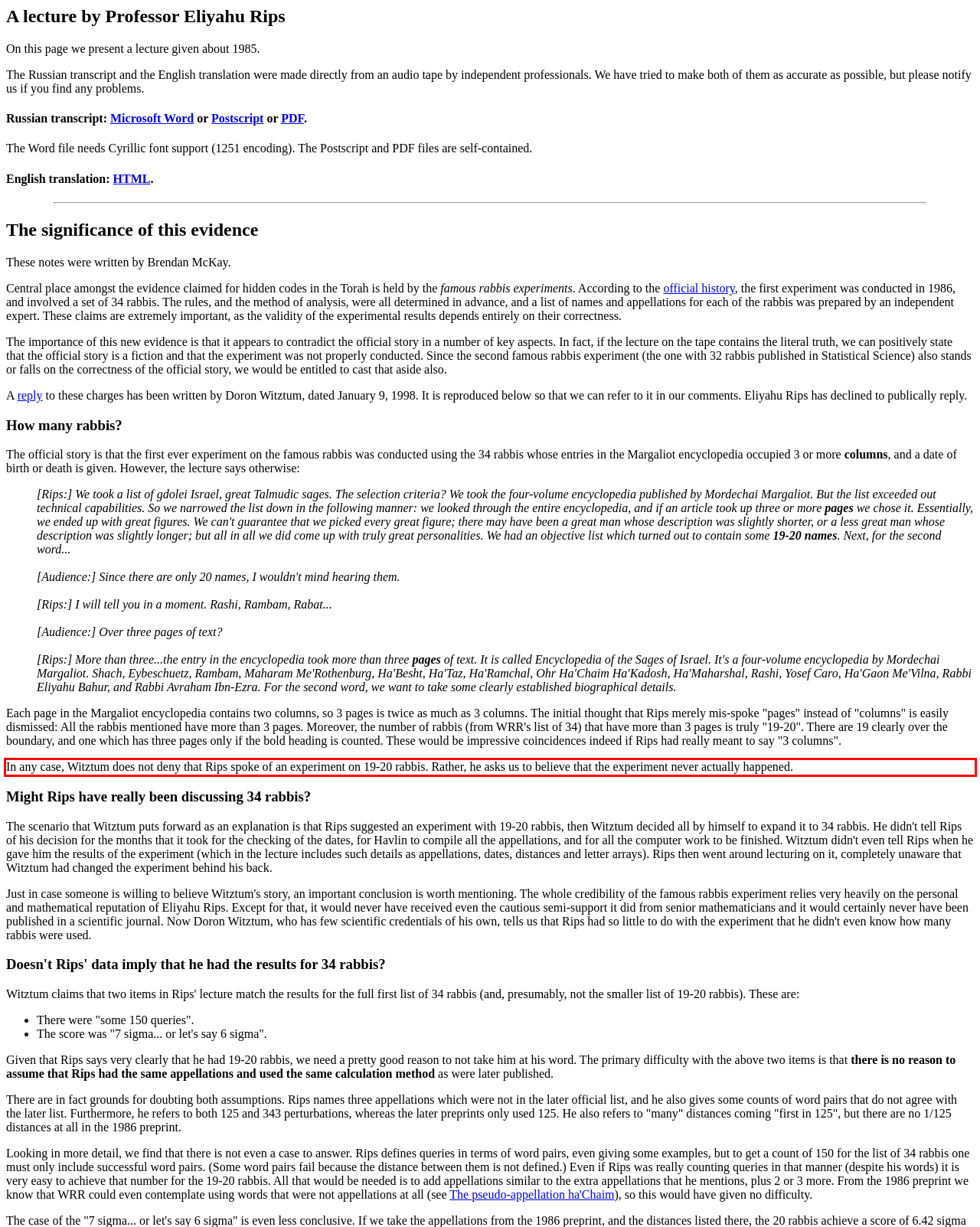Please identify and extract the text content from the UI element encased in a red bounding box on the provided webpage screenshot.

In any case, Witztum does not deny that Rips spoke of an experiment on 19-20 rabbis. Rather, he asks us to believe that the experiment never actually happened.